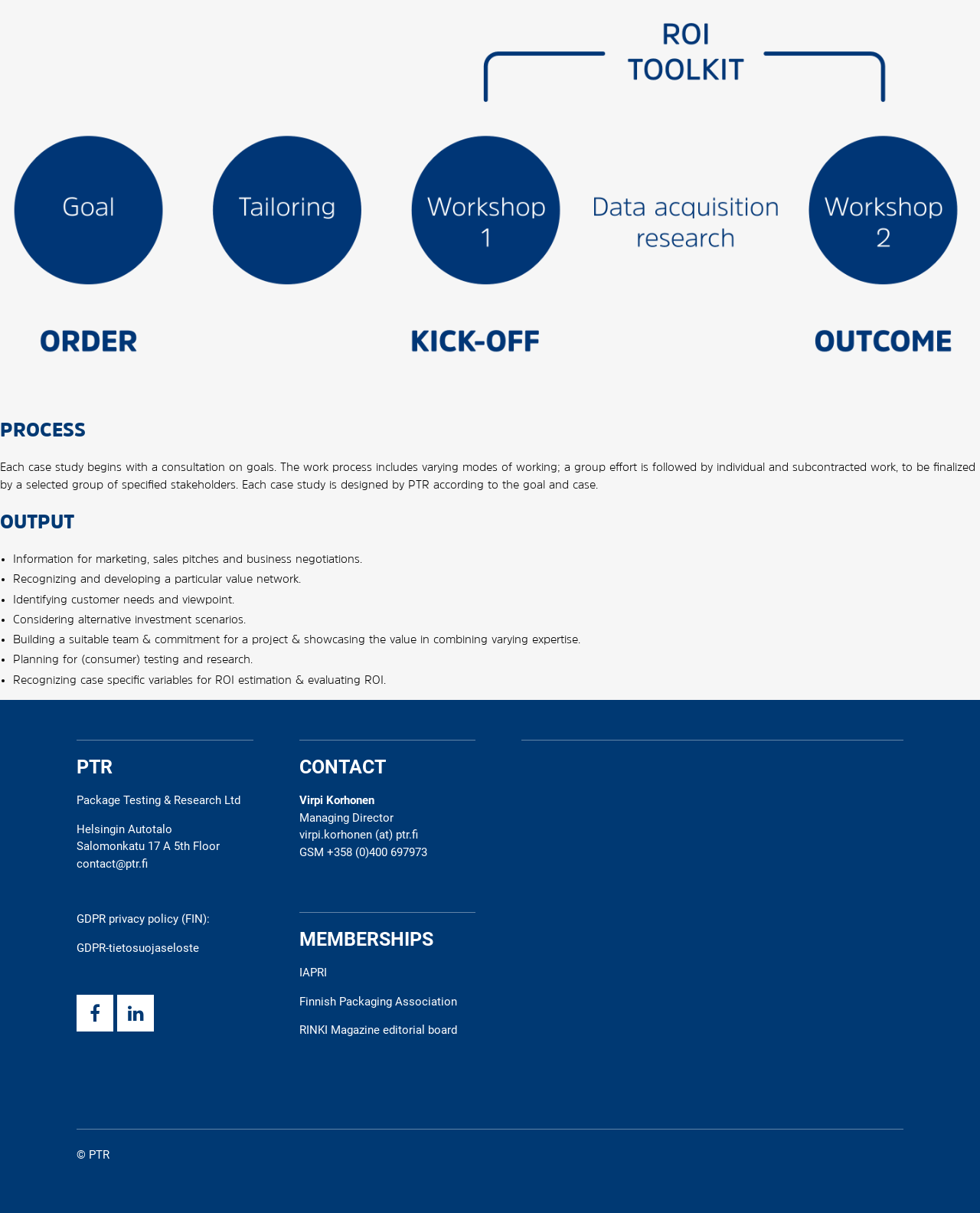Determine the bounding box coordinates for the HTML element mentioned in the following description: "Finnish Packaging Association". The coordinates should be a list of four floats ranging from 0 to 1, represented as [left, top, right, bottom].

[0.305, 0.82, 0.466, 0.831]